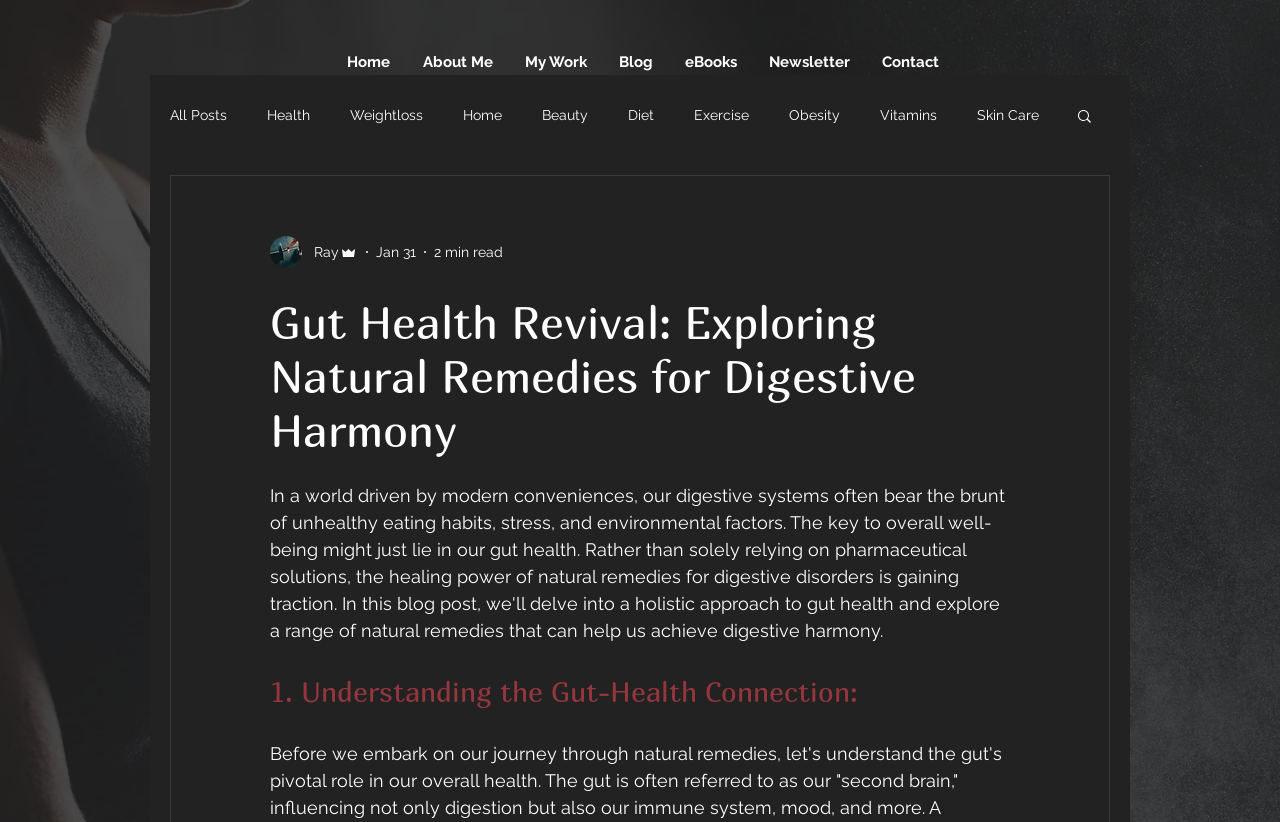Please predict the bounding box coordinates of the element's region where a click is necessary to complete the following instruction: "Search for a topic". The coordinates should be represented by four float numbers between 0 and 1, i.e., [left, top, right, bottom].

[0.84, 0.13, 0.855, 0.156]